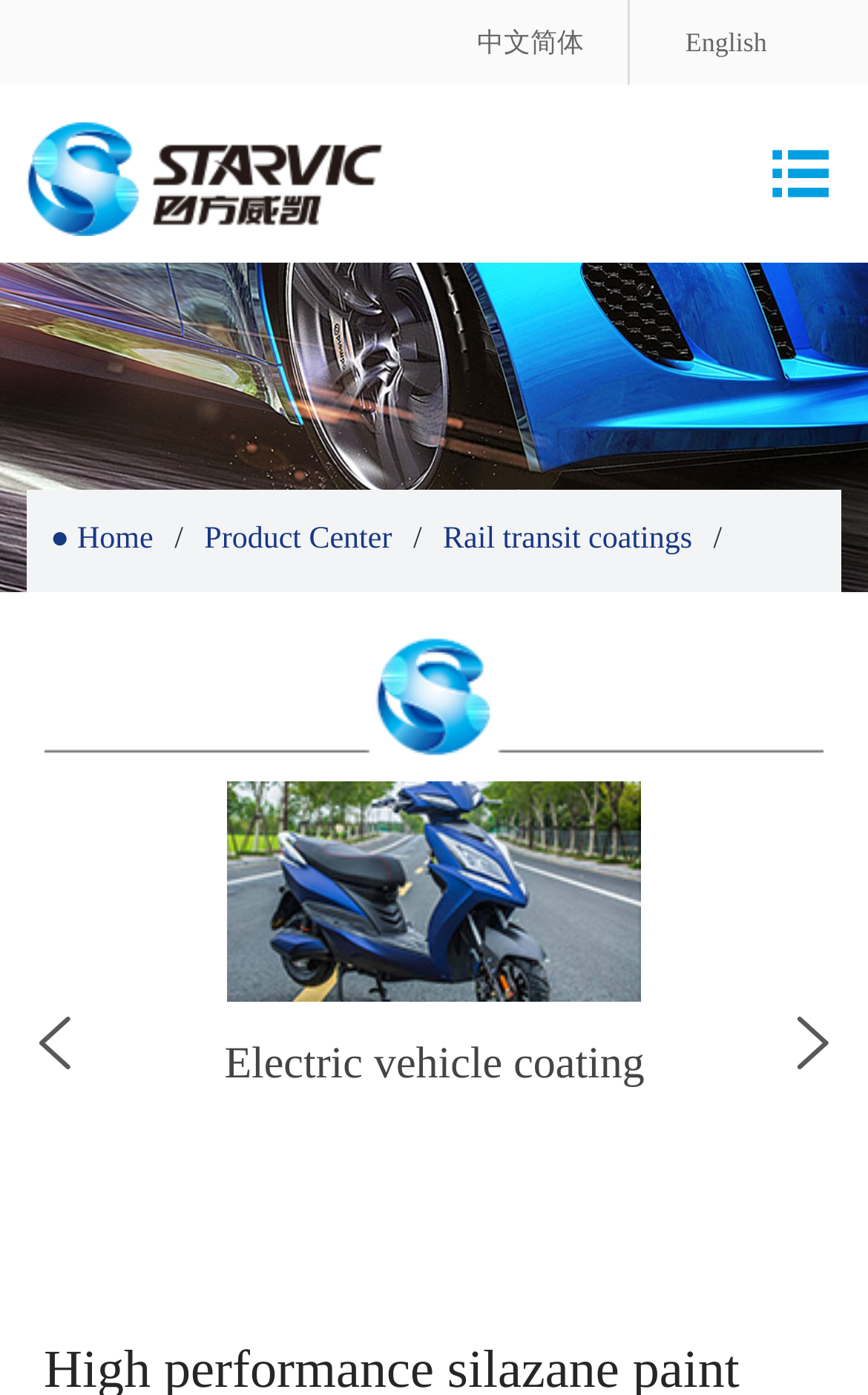What is the color of the background of the webpage?
Using the details shown in the screenshot, provide a comprehensive answer to the question.

Based on the bounding box coordinates and the absence of any background color information, it can be inferred that the background color of the webpage is white, which is a common default background color for webpages.